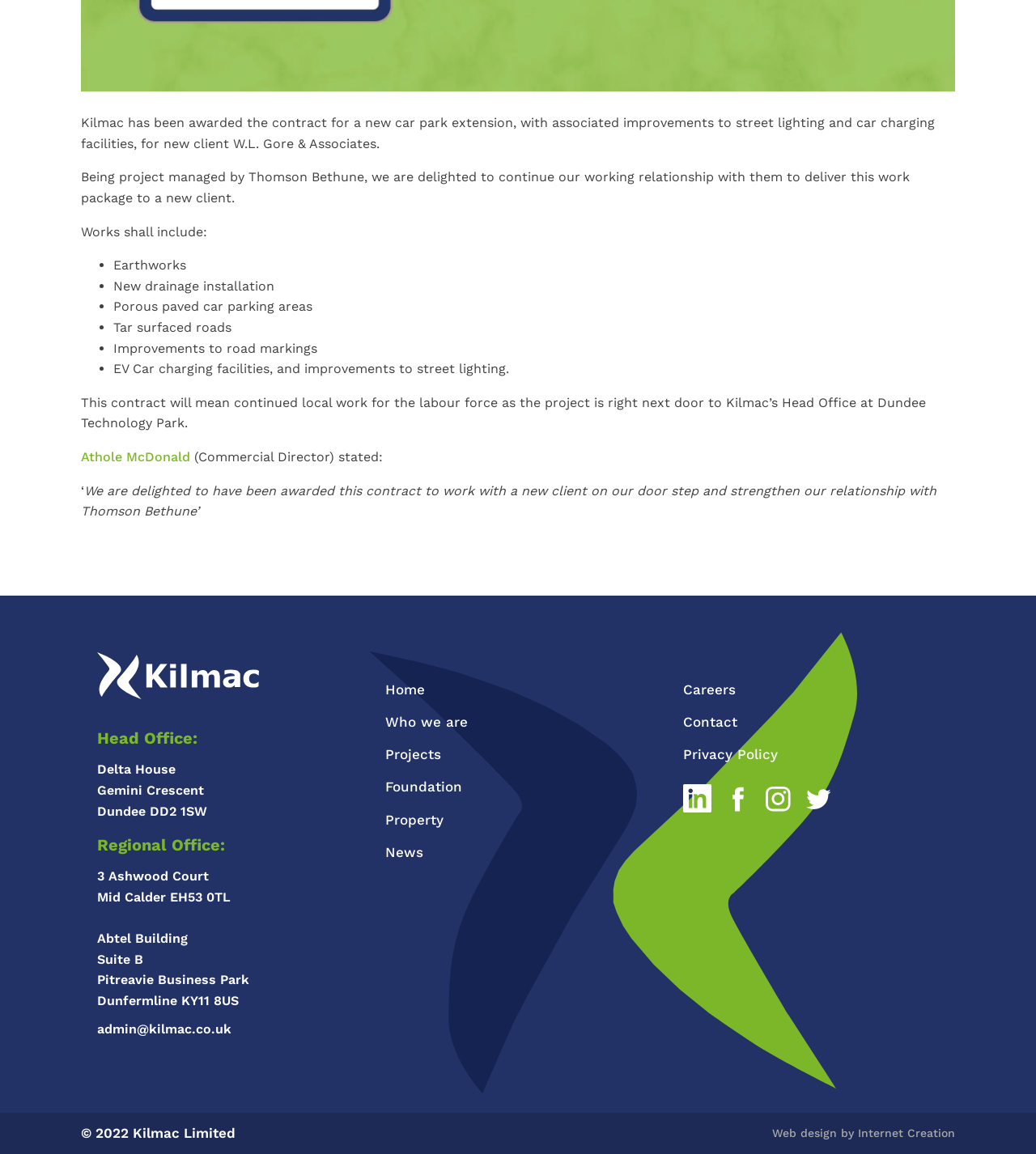Please determine the bounding box coordinates for the element that should be clicked to follow these instructions: "View 'News'".

[0.372, 0.729, 0.409, 0.748]